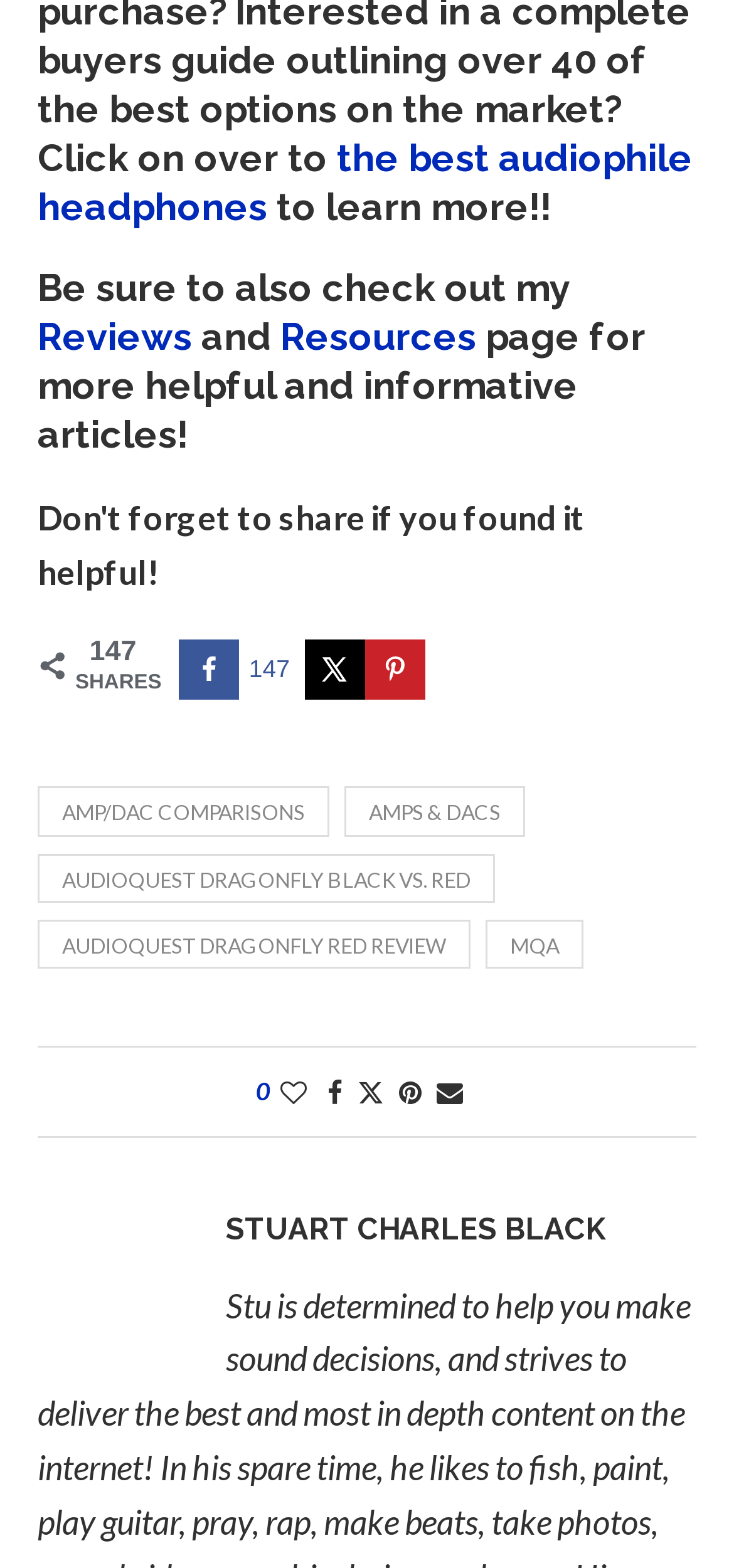Please study the image and answer the question comprehensively:
How many social media sharing options are available?

There are five social media sharing options available, including Share on Facebook, Share on X, Save to Pinterest, Share on Twitter, and Share via Email.